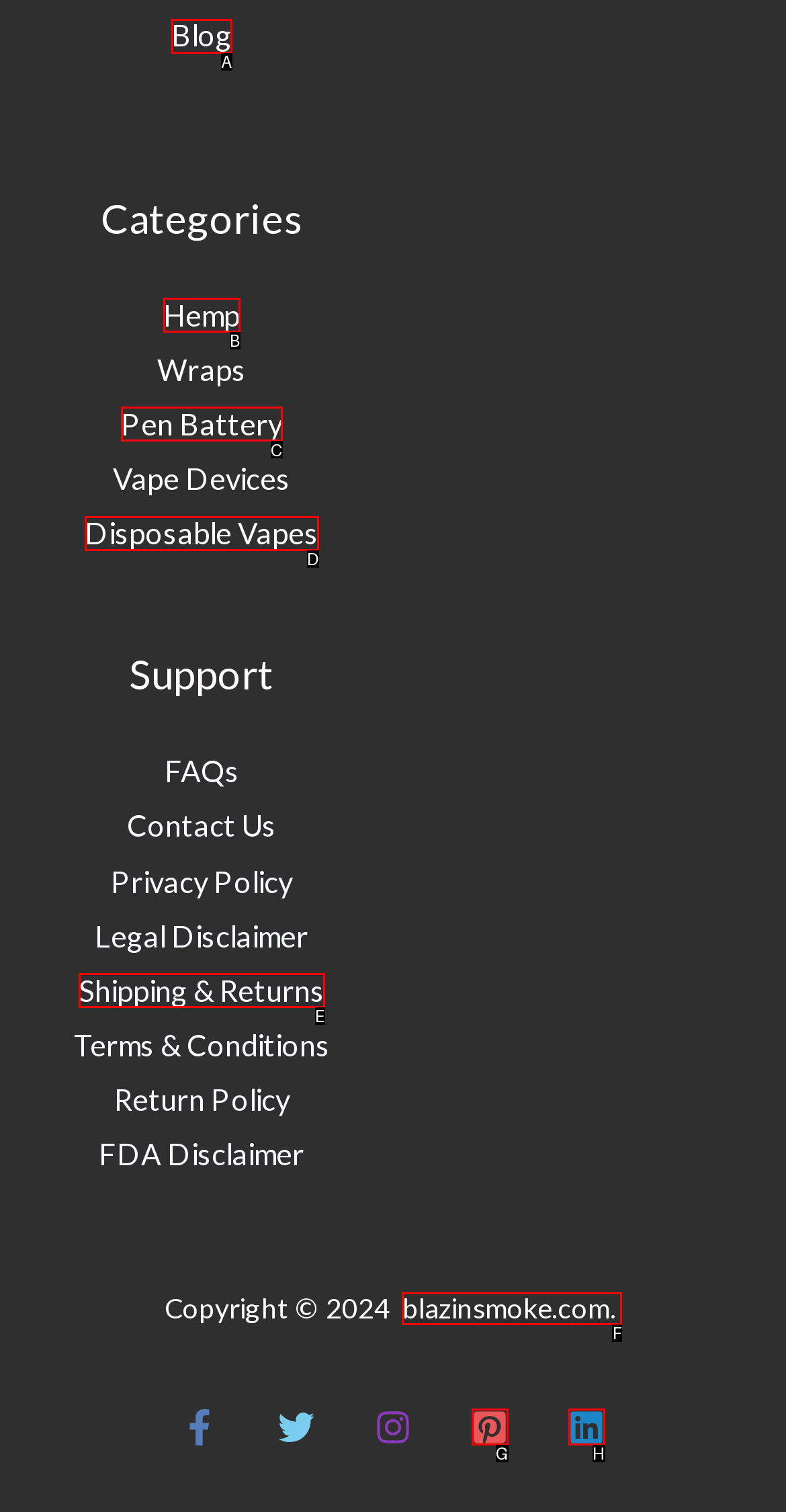Choose the option that matches the following description: blazinsmoke.com.
Reply with the letter of the selected option directly.

F